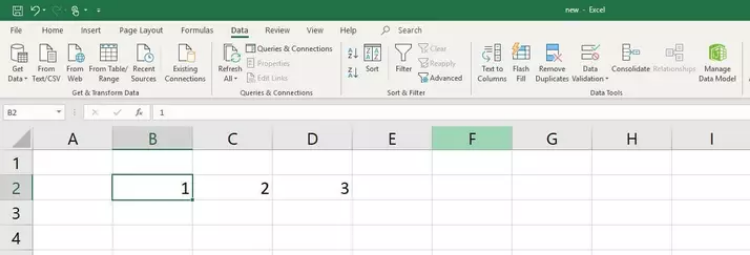Describe the image with as much detail as possible.

The image depicts a Microsoft Excel interface, specifically showcasing a spreadsheet with a selected cell in column B2, which contains the numeric value "1." The surrounding cells in the second row of columns C and D contain the numbers "2" and "3," respectively. This layout suggests that the cells may have been split or organized to display multiple values distinctly after utilizing the text conversion assistant feature in Excel. 

The Excel toolbar is visible at the top, with various tabs and options such as "Data," "Review," and "Help," indicating the user is in the process of manipulating or analyzing data. This specific configuration is likely part of a tutorial on how to separate combined or merged cell content into distinct columns, highlighting enhanced data management techniques in Excel 2016.